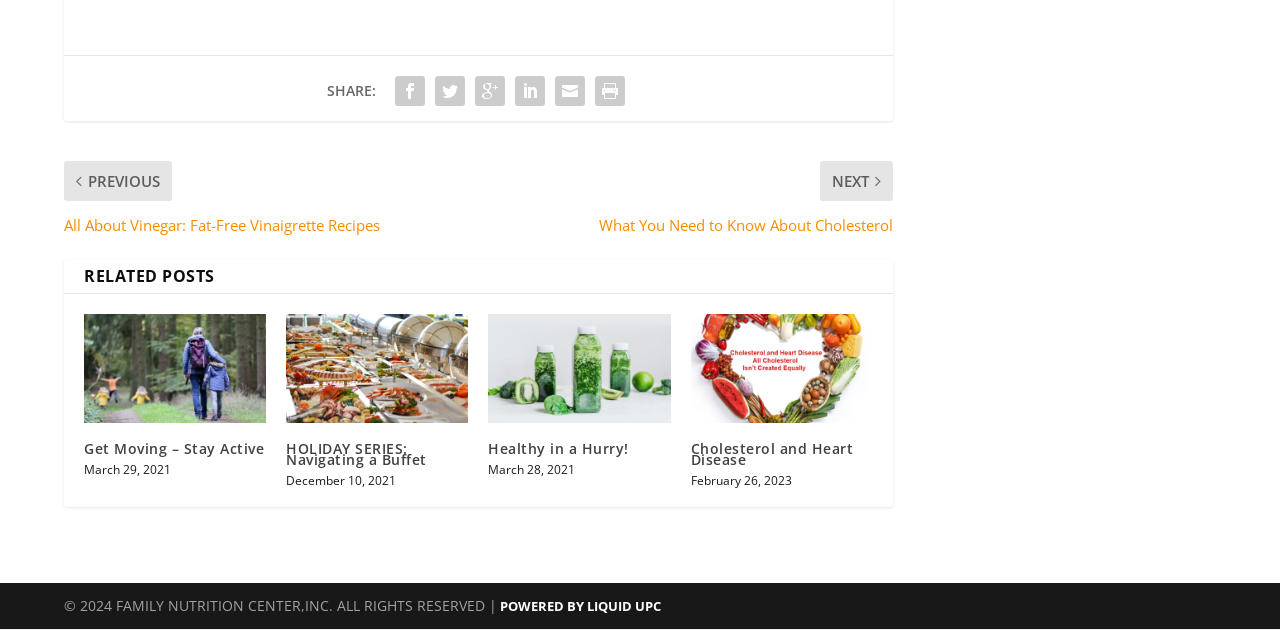Show me the bounding box coordinates of the clickable region to achieve the task as per the instruction: "View related post 'Get Moving – Stay Active'".

[0.066, 0.467, 0.208, 0.64]